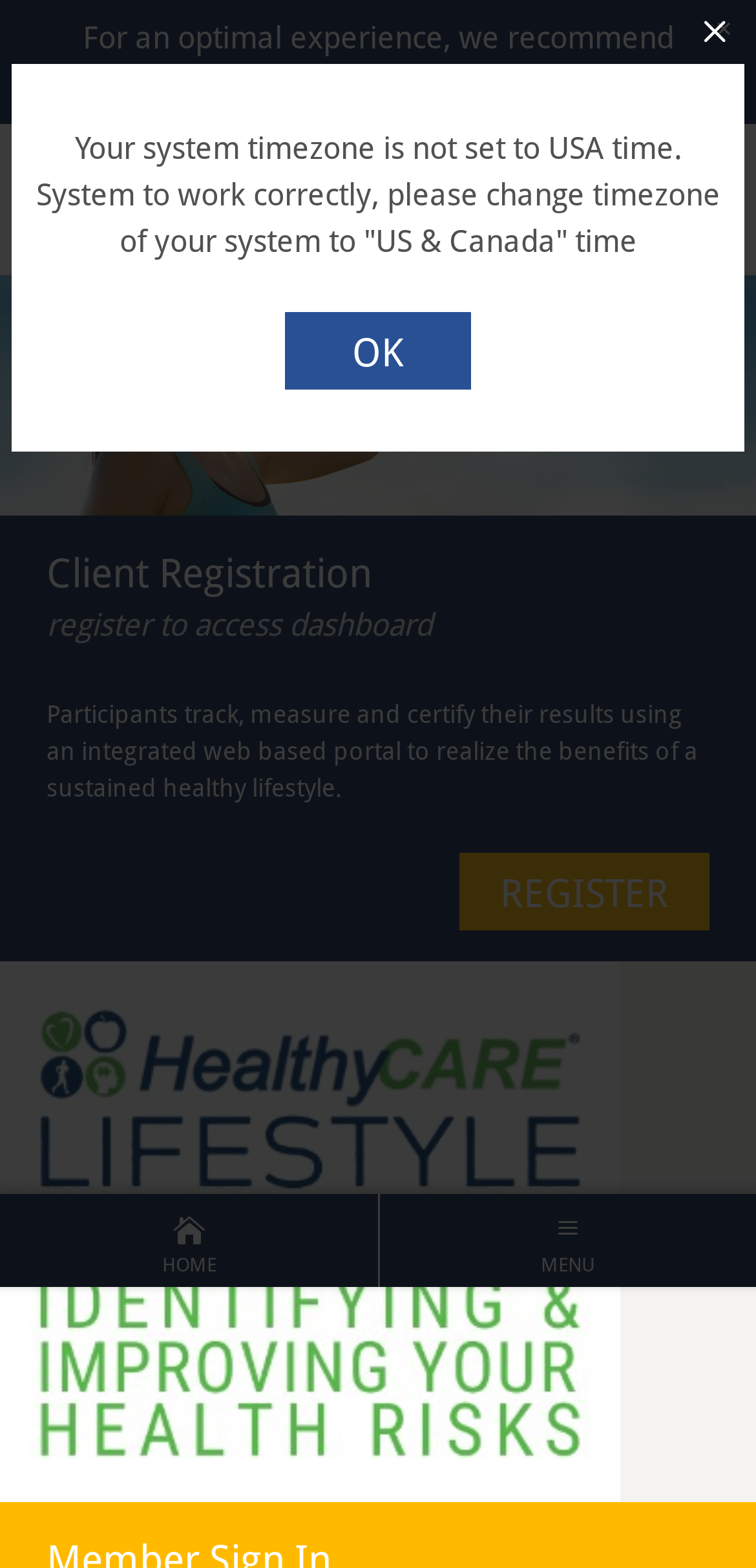Provide the bounding box coordinates for the area that should be clicked to complete the instruction: "Register to access dashboard".

[0.608, 0.544, 0.938, 0.594]